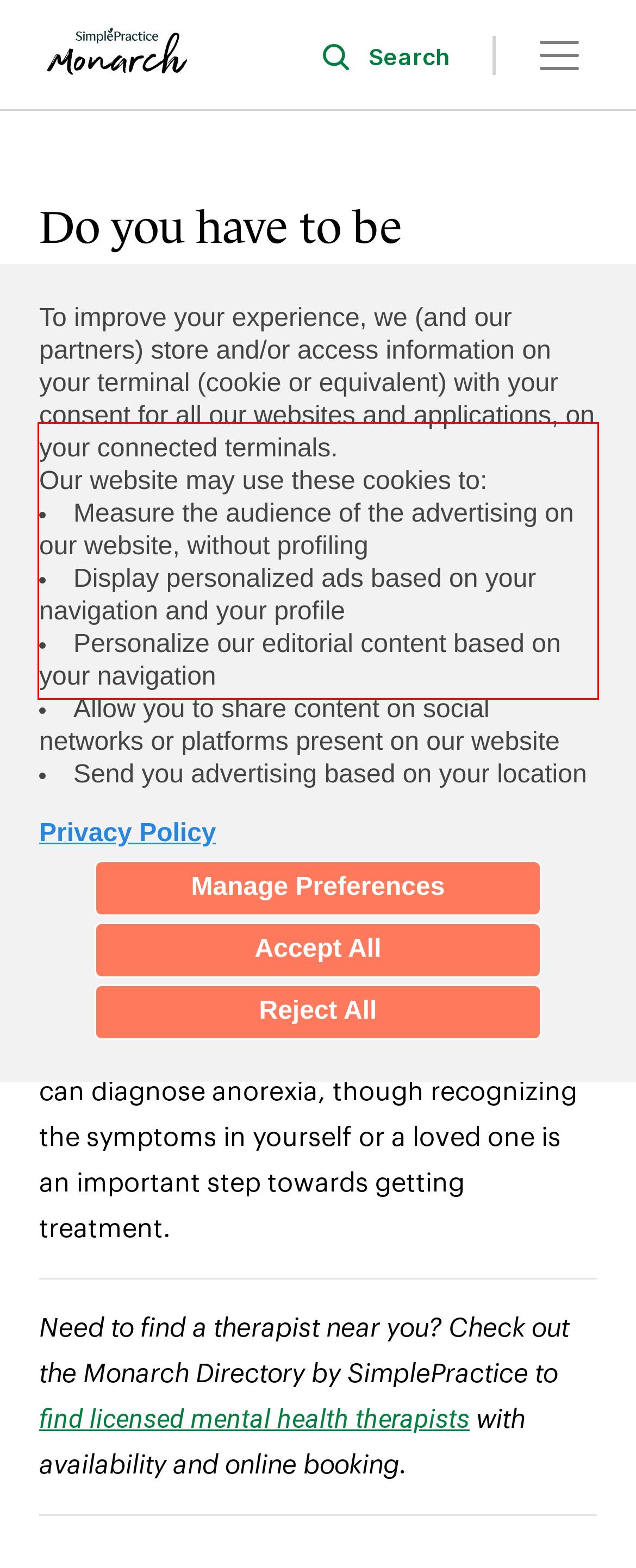You are given a screenshot showing a webpage with a red bounding box. Perform OCR to capture the text within the red bounding box.

No, a person does not have to be underweight to be diagnosed with anorexia. Though many people with anorexia are underweight, anorexia symptoms lie mostly in disordered eating, body image issues, and other mental health conditions.